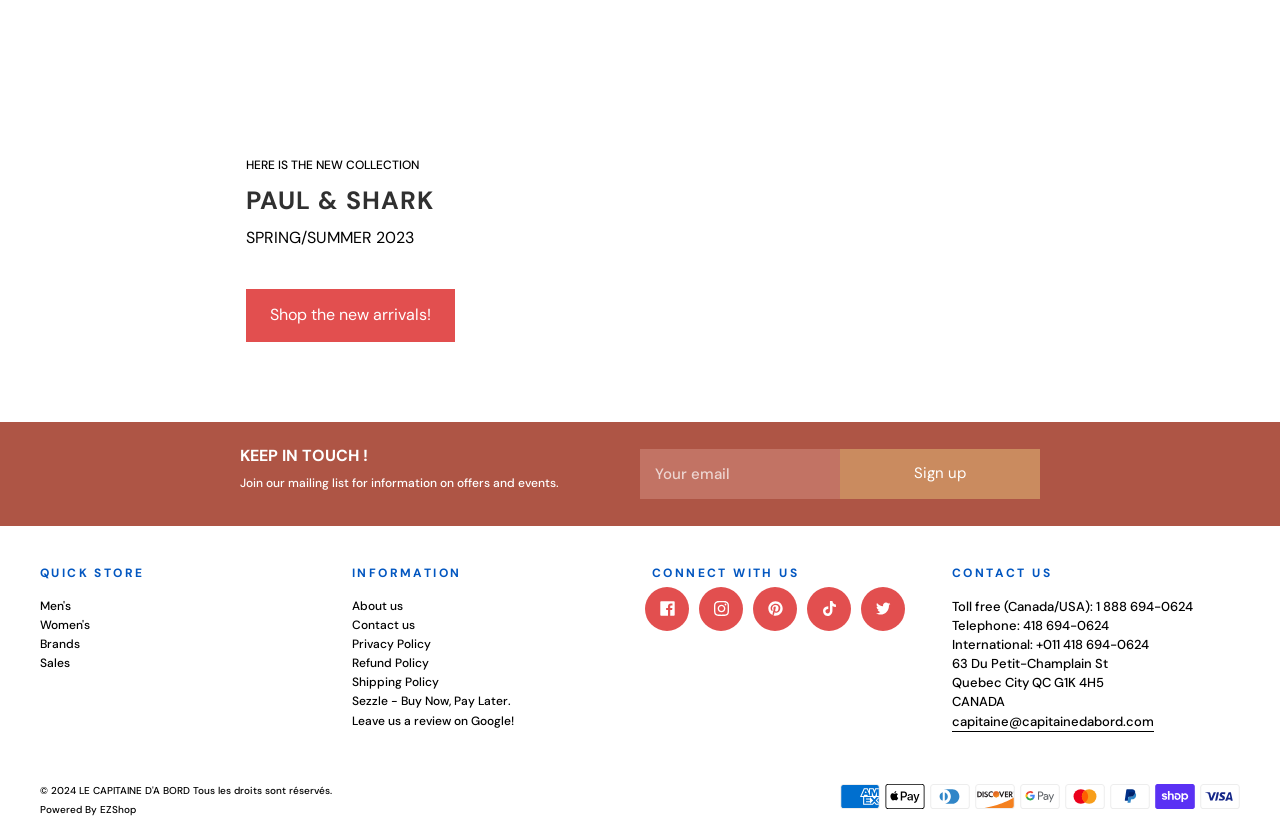Please identify the bounding box coordinates of the element's region that I should click in order to complete the following instruction: "Follow on Facebook". The bounding box coordinates consist of four float numbers between 0 and 1, i.e., [left, top, right, bottom].

[0.504, 0.699, 0.538, 0.751]